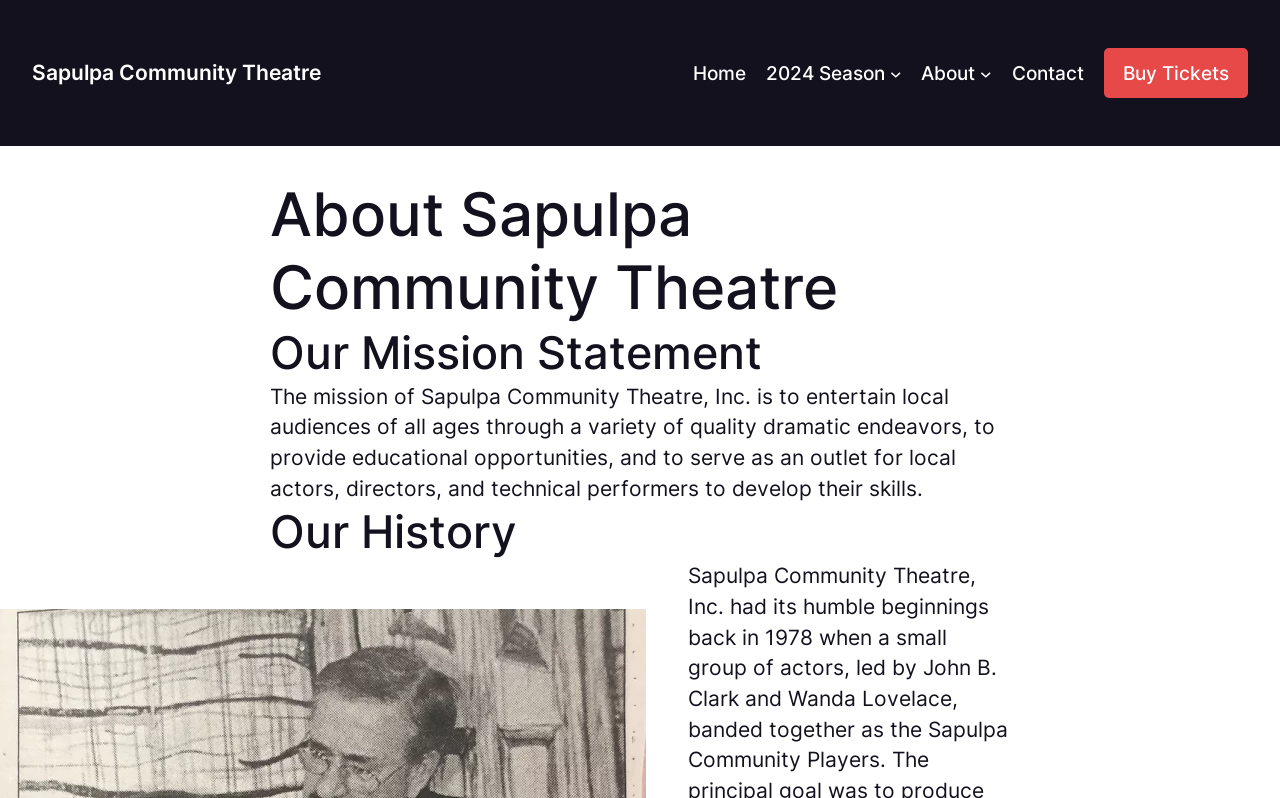Provide the bounding box coordinates of the HTML element this sentence describes: "Buy Tickets". The bounding box coordinates consist of four float numbers between 0 and 1, i.e., [left, top, right, bottom].

[0.862, 0.06, 0.975, 0.123]